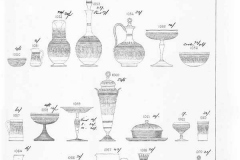Please provide a one-word or short phrase answer to the question:
What is the approximate year associated with the image?

1860